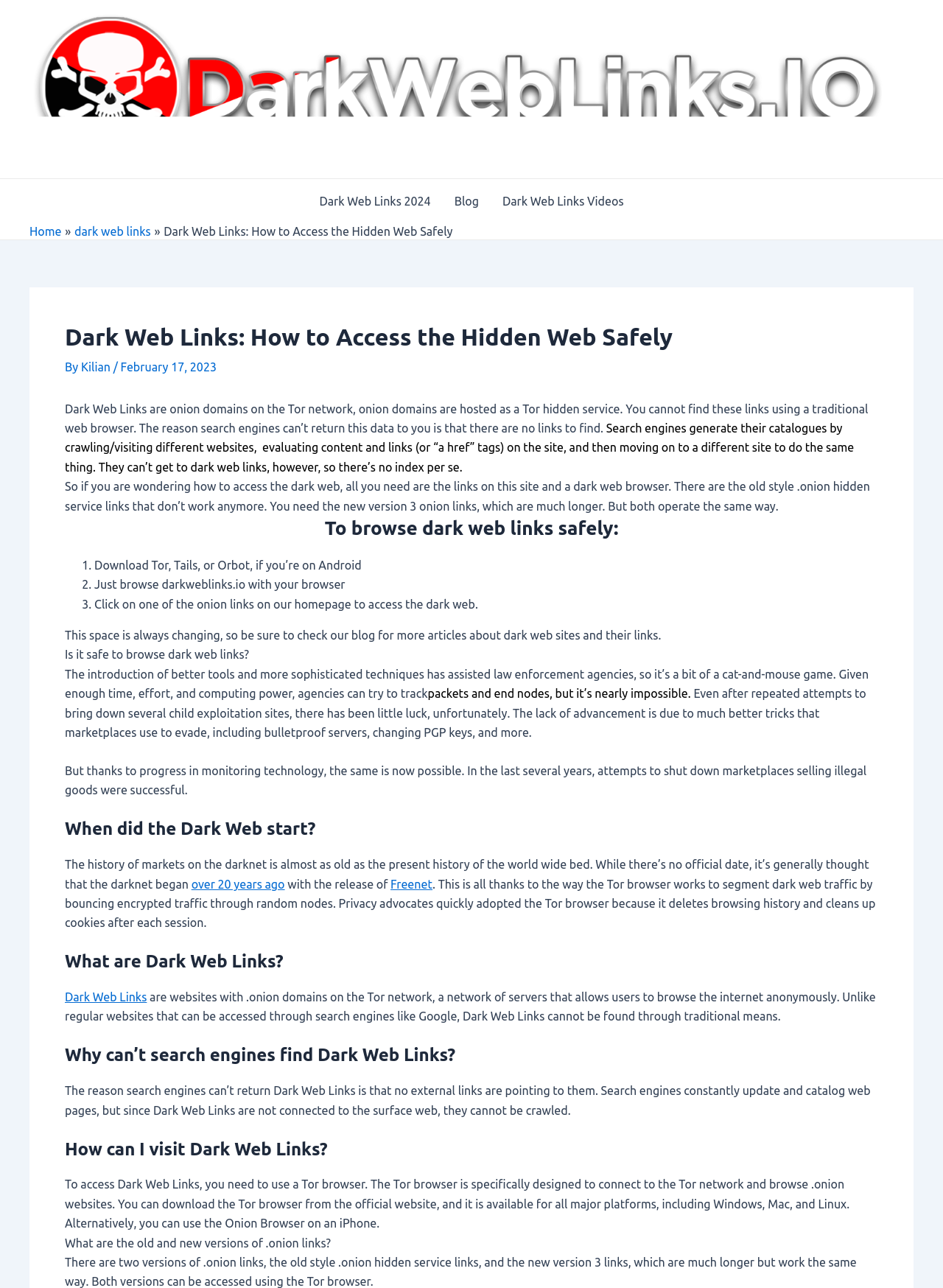Please identify the bounding box coordinates for the region that you need to click to follow this instruction: "Click the 'Kilian' link".

[0.086, 0.279, 0.12, 0.29]